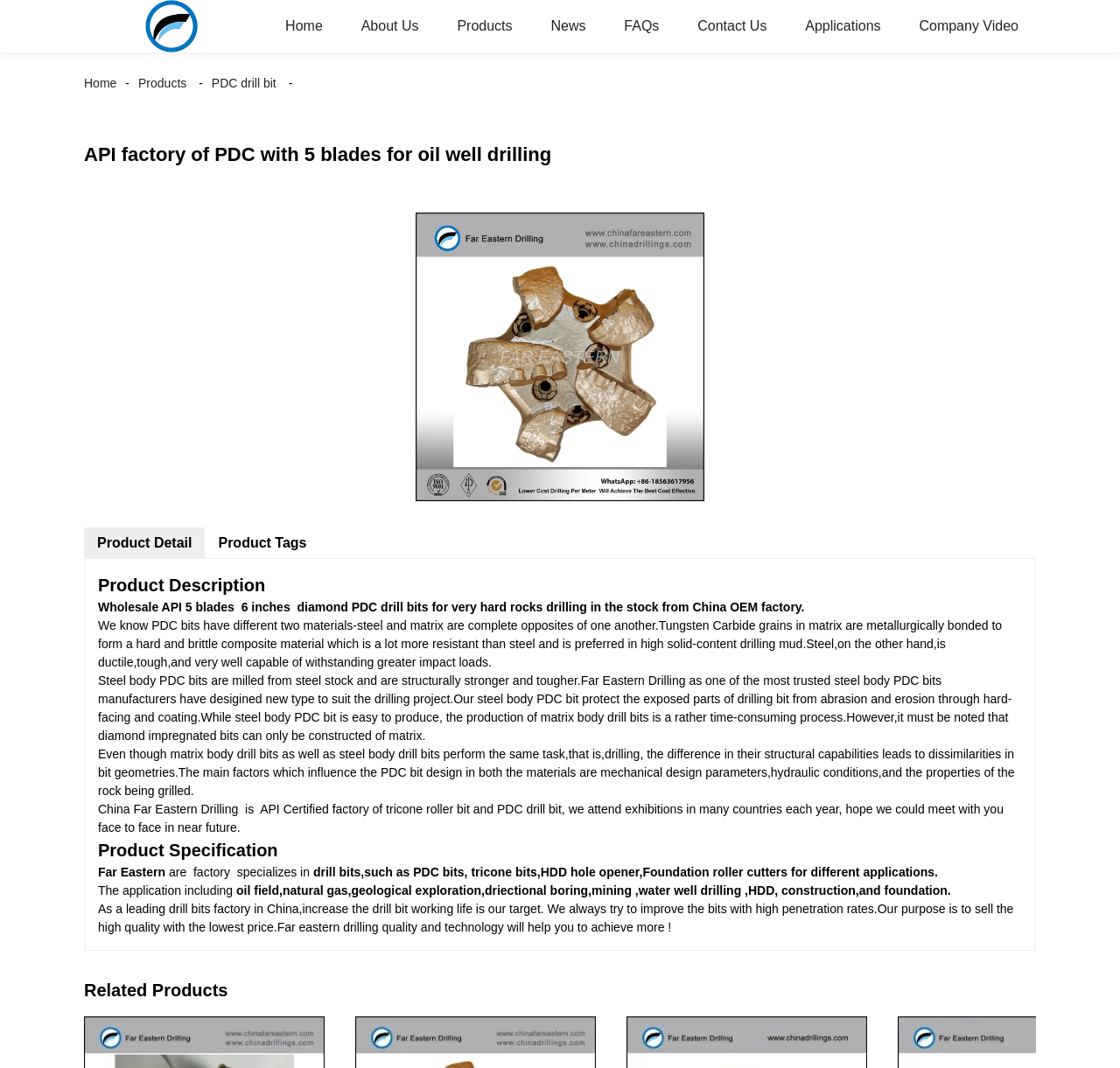Determine the bounding box for the described UI element: "Product Detail".

[0.075, 0.494, 0.183, 0.523]